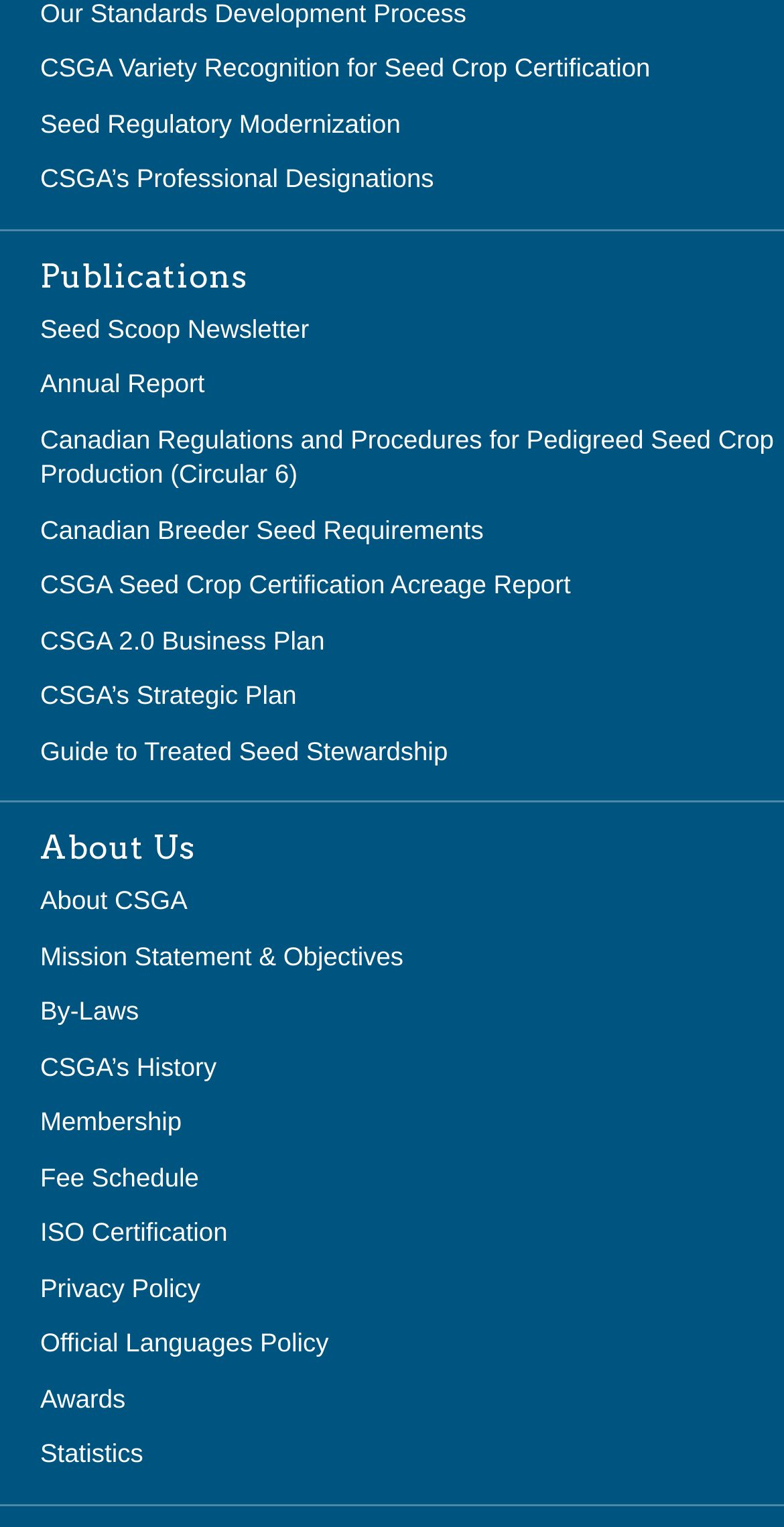Select the bounding box coordinates of the element I need to click to carry out the following instruction: "Enter your name".

None